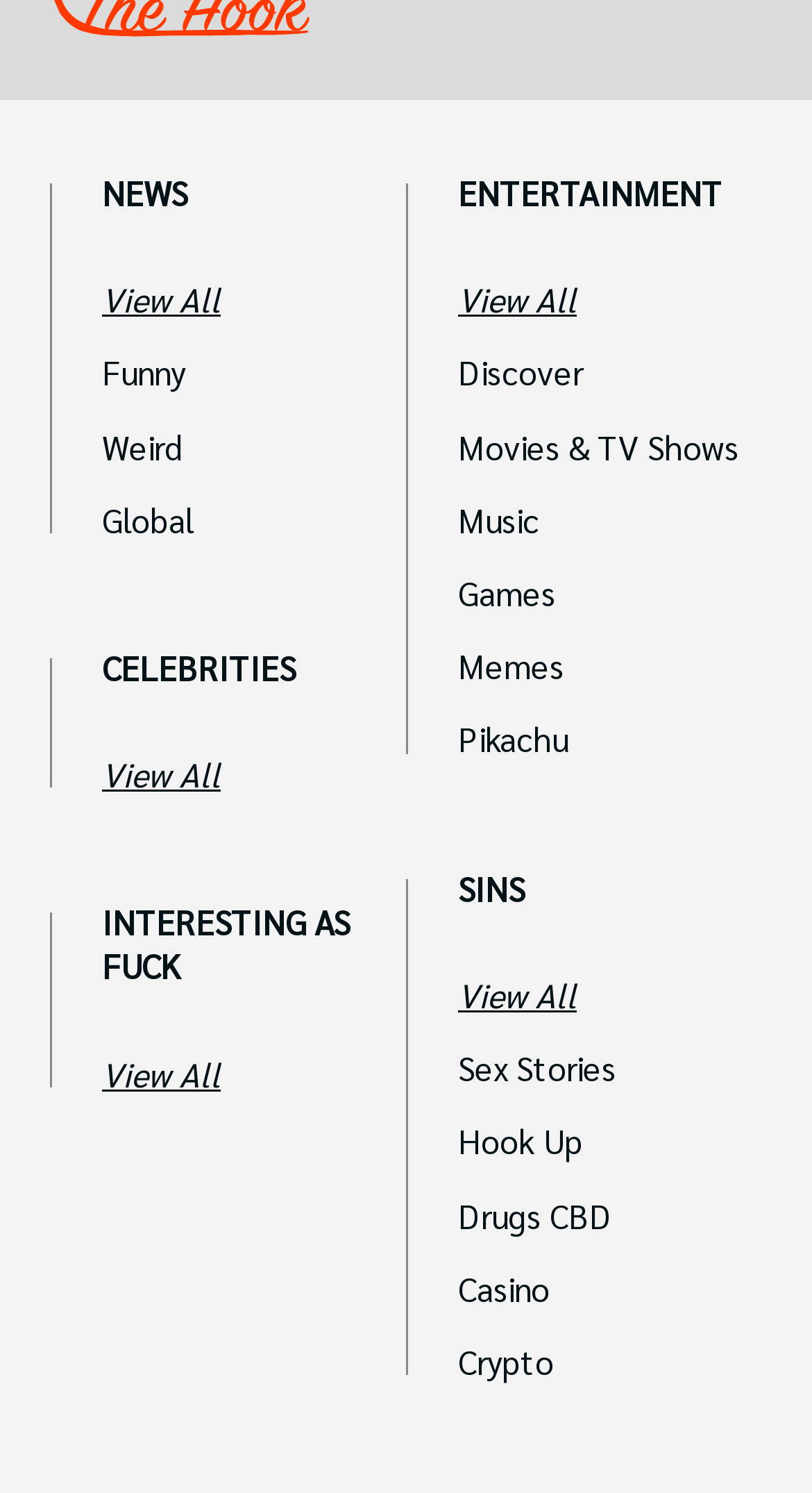Pinpoint the bounding box coordinates of the element to be clicked to execute the instruction: "Get a quote".

None